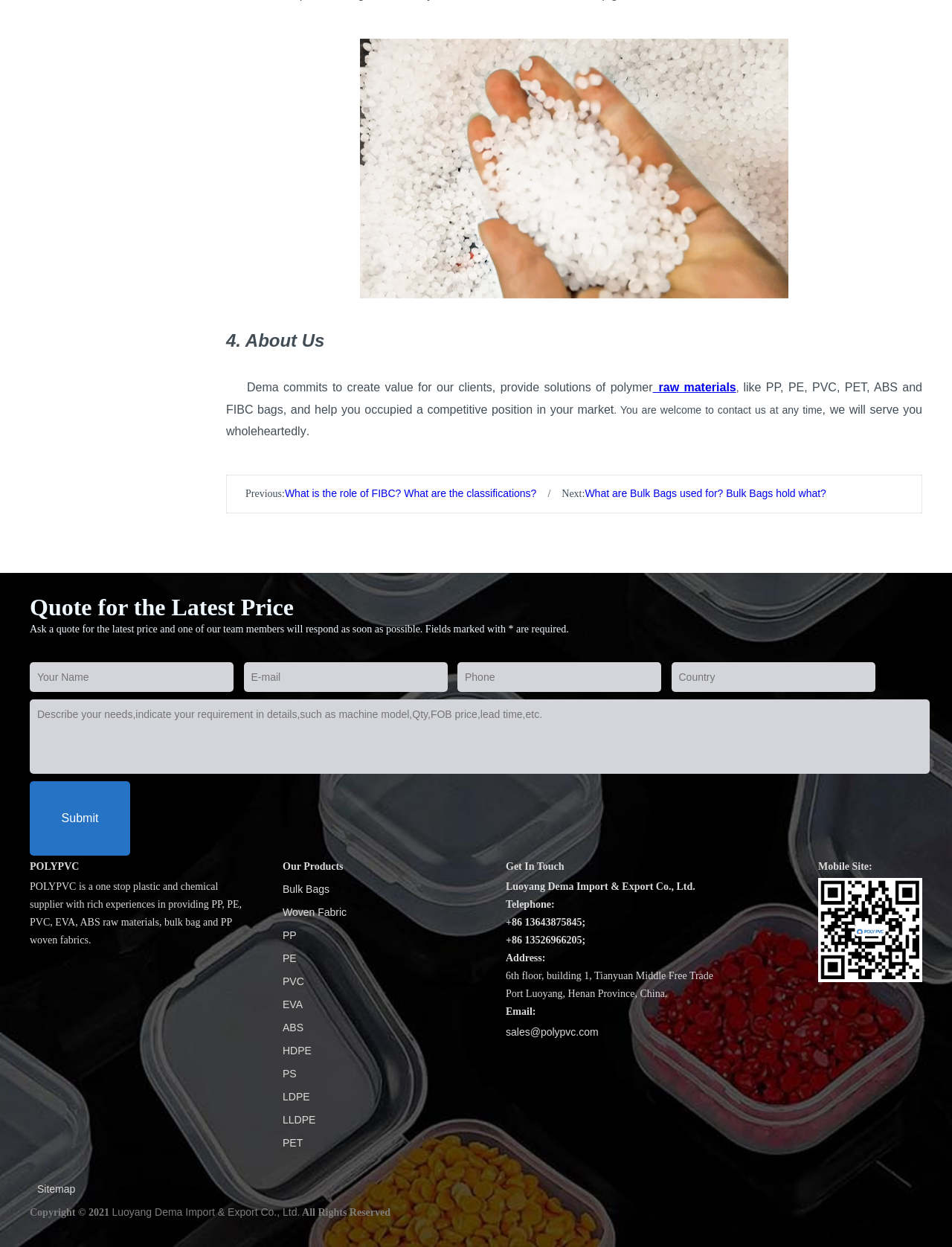Determine the bounding box coordinates of the target area to click to execute the following instruction: "Click the 'Sitemap' link."

[0.031, 0.948, 0.087, 0.958]